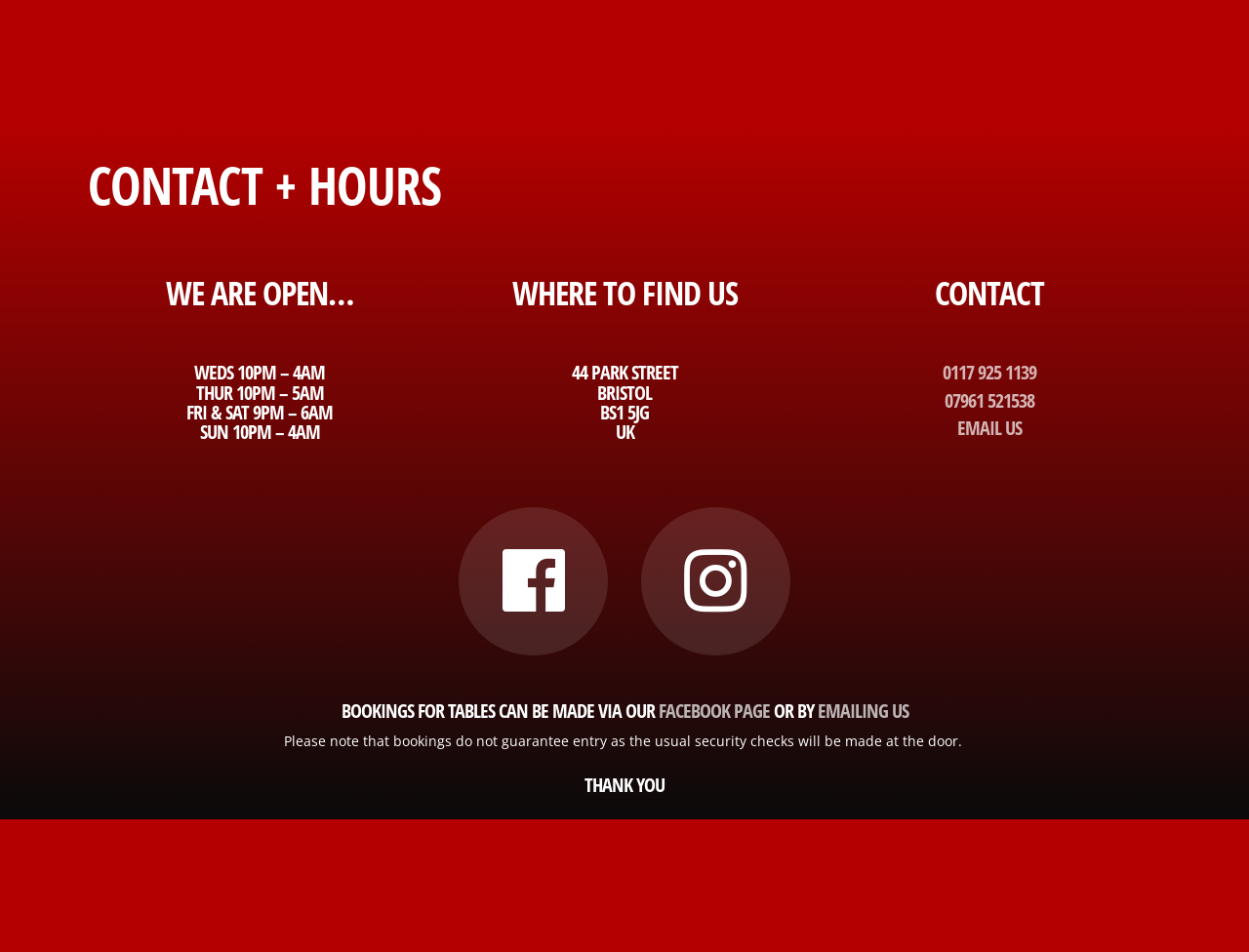Please provide the bounding box coordinates in the format (top-left x, top-left y, bottom-right x, bottom-right y). Remember, all values are floating point numbers between 0 and 1. What is the bounding box coordinate of the region described as: Email us

[0.766, 0.435, 0.818, 0.463]